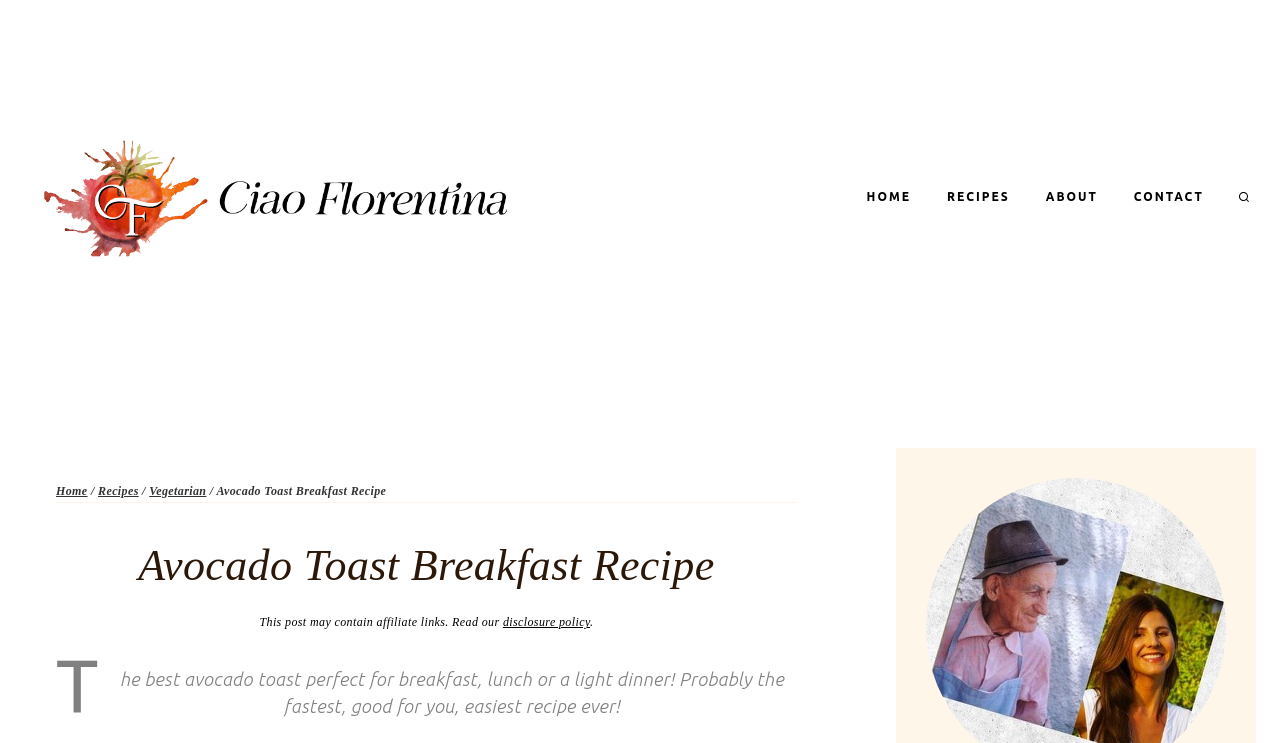Find the bounding box coordinates for the area that should be clicked to accomplish the instruction: "Go to the 'RECIPES' page".

[0.726, 0.235, 0.803, 0.298]